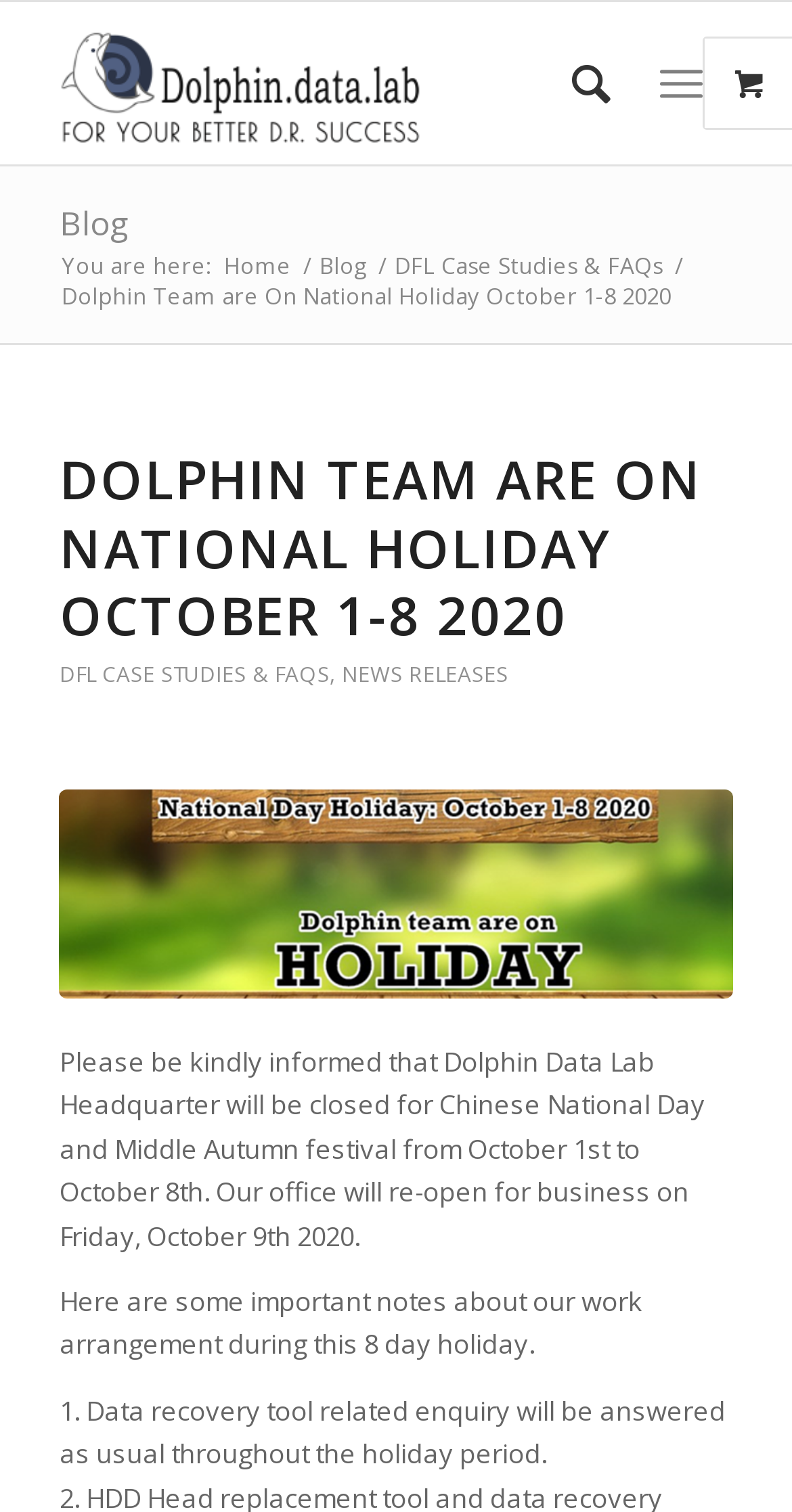What is the date when the office will re-open?
Please give a detailed and elaborate answer to the question.

The date can be found in the main content of the webpage, which states that 'Our office will re-open for business on Friday, October 9th 2020'.